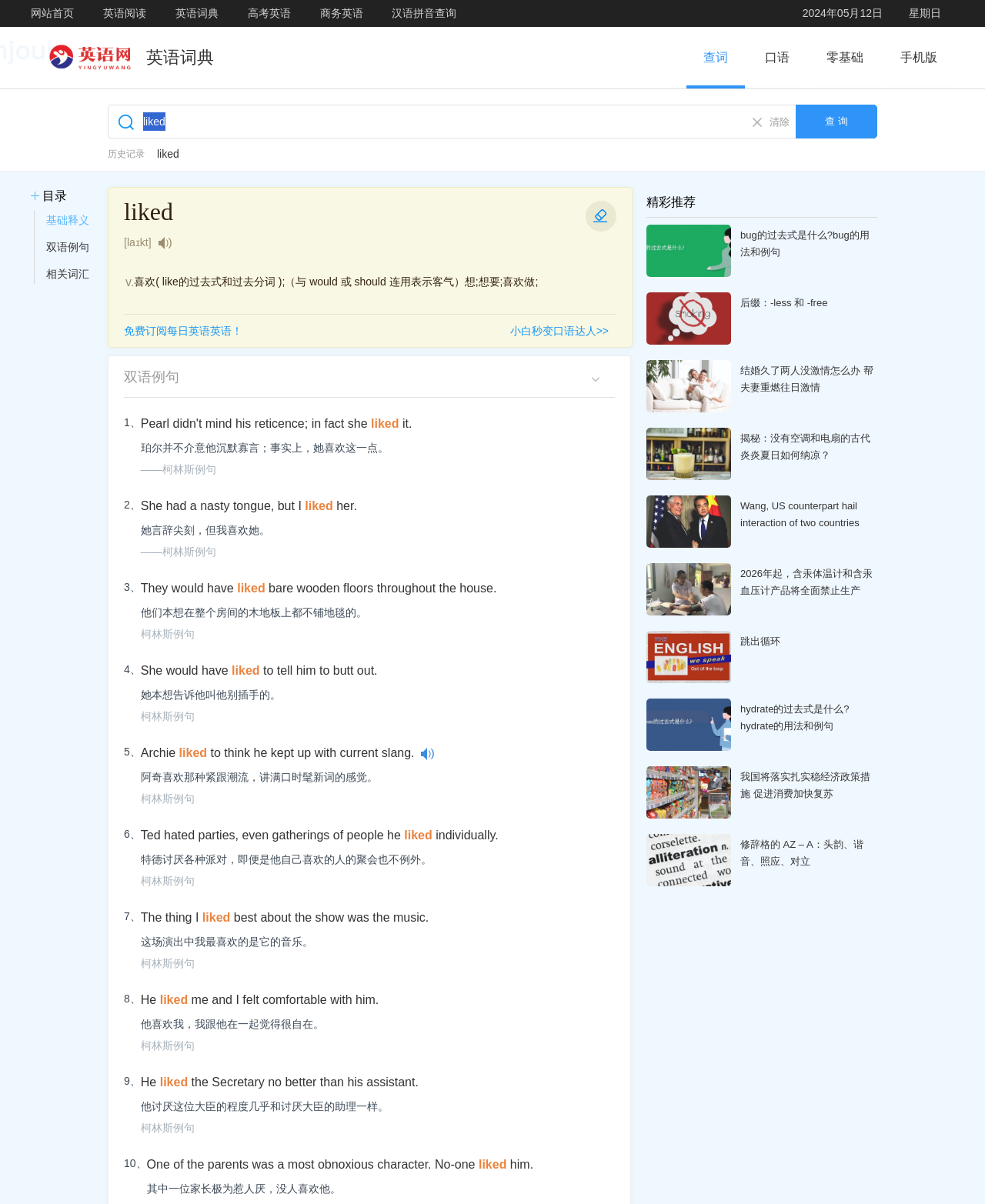With reference to the image, please provide a detailed answer to the following question: What is the current date?

I found the current date by looking at the top-right corner of the webpage, where it is displayed as '2024年05月12日'.